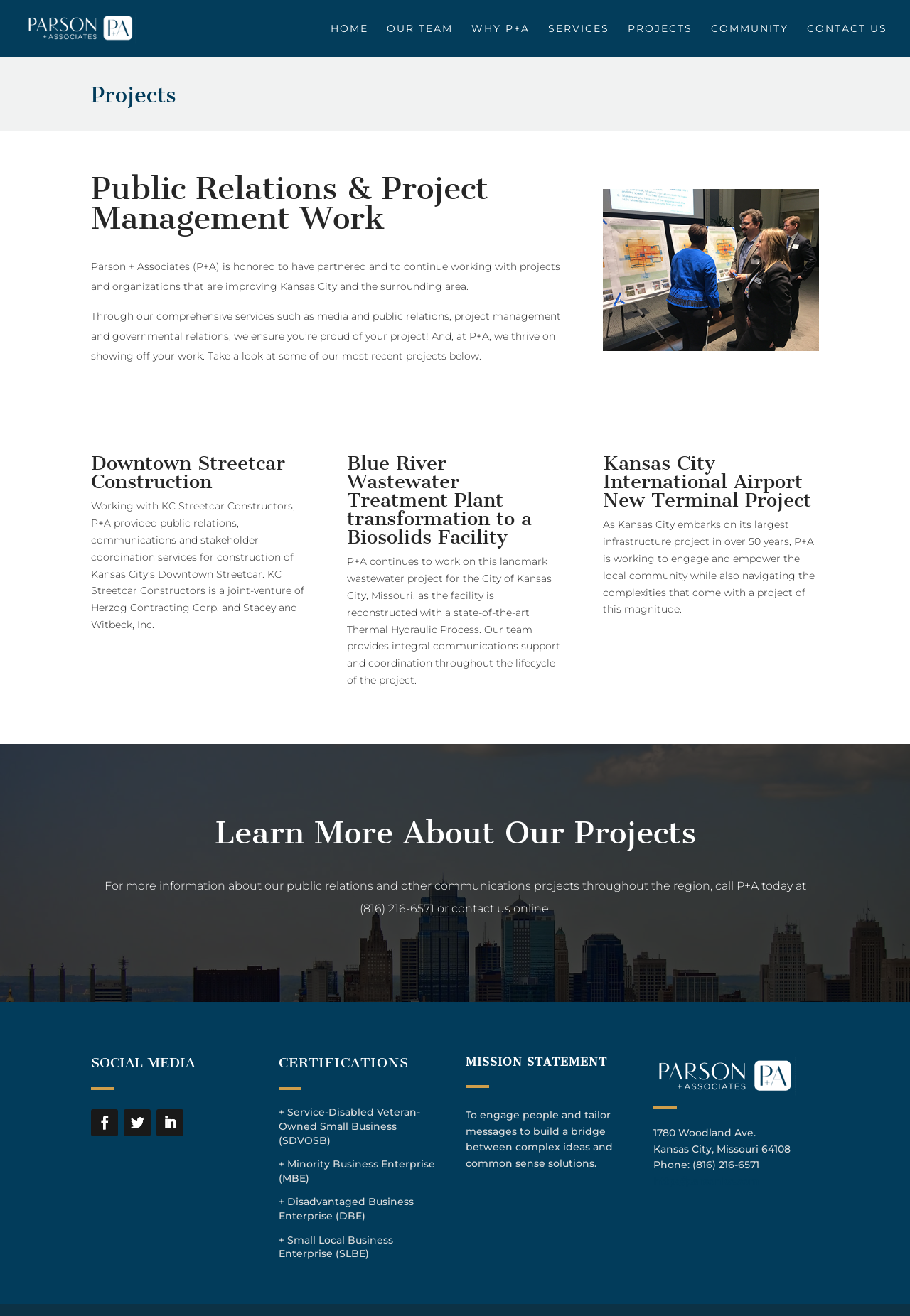Please locate the bounding box coordinates of the element that should be clicked to achieve the given instruction: "learn more about Downtown Streetcar Construction".

[0.1, 0.343, 0.313, 0.375]